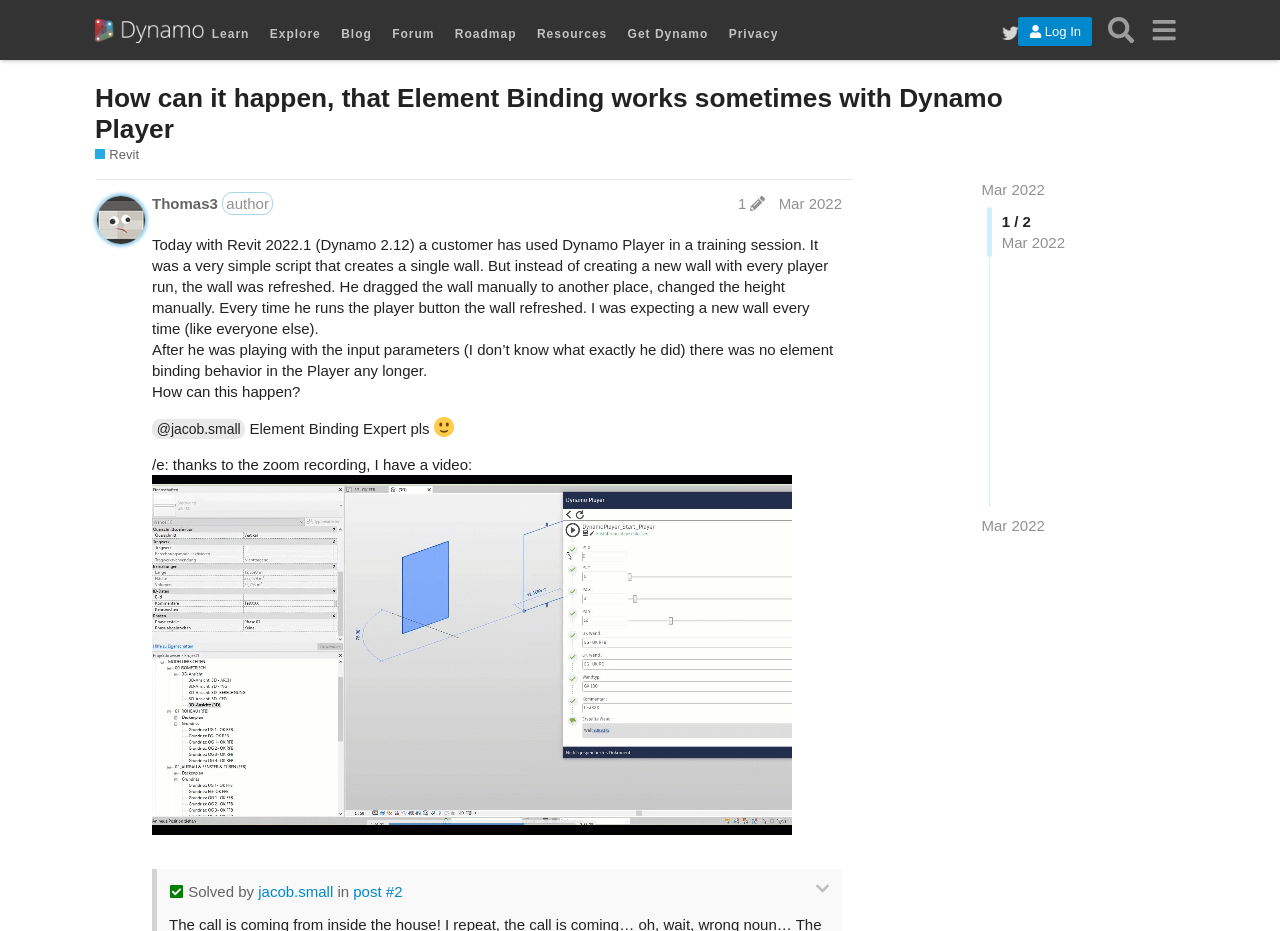Locate the headline of the webpage and generate its content.

How can it happen, that Element Binding works sometimes with Dynamo Player